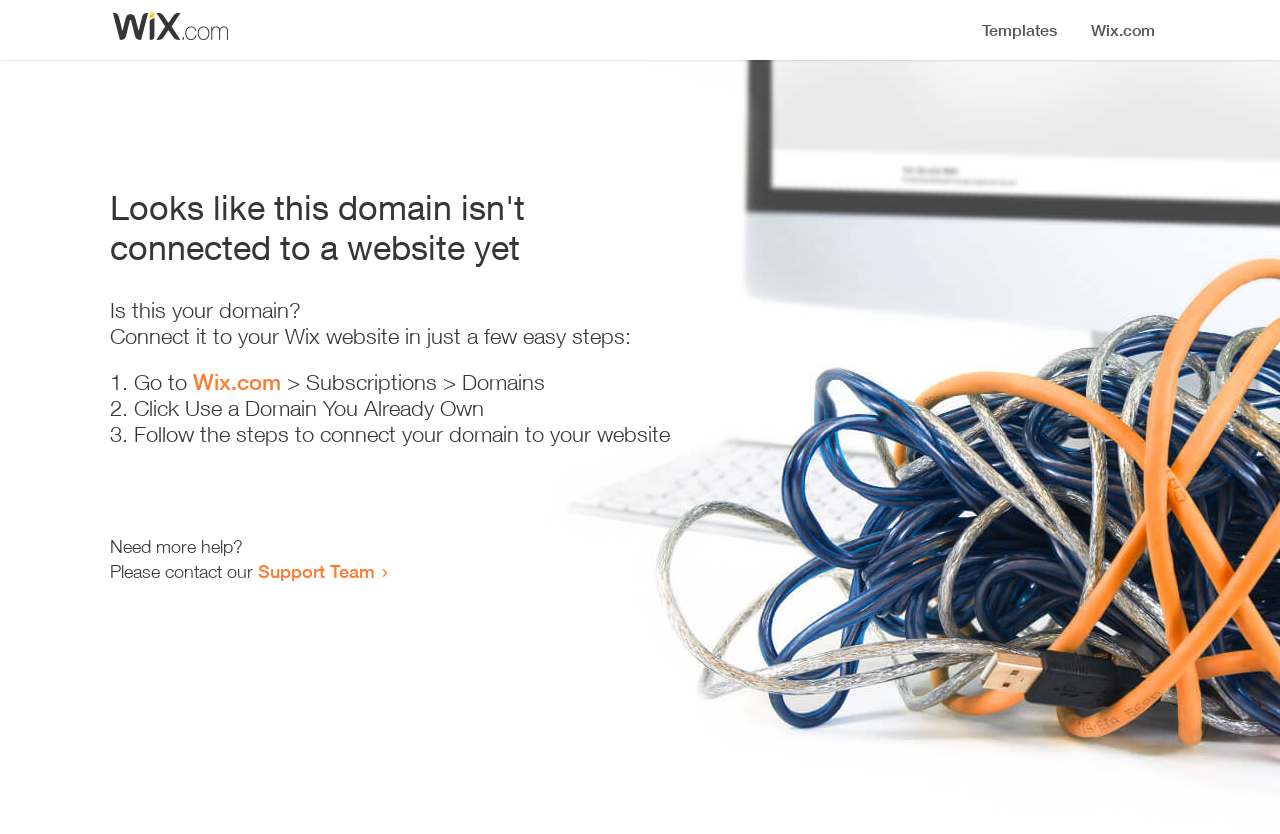Provide a brief response in the form of a single word or phrase:
Where can I get more help?

Support Team